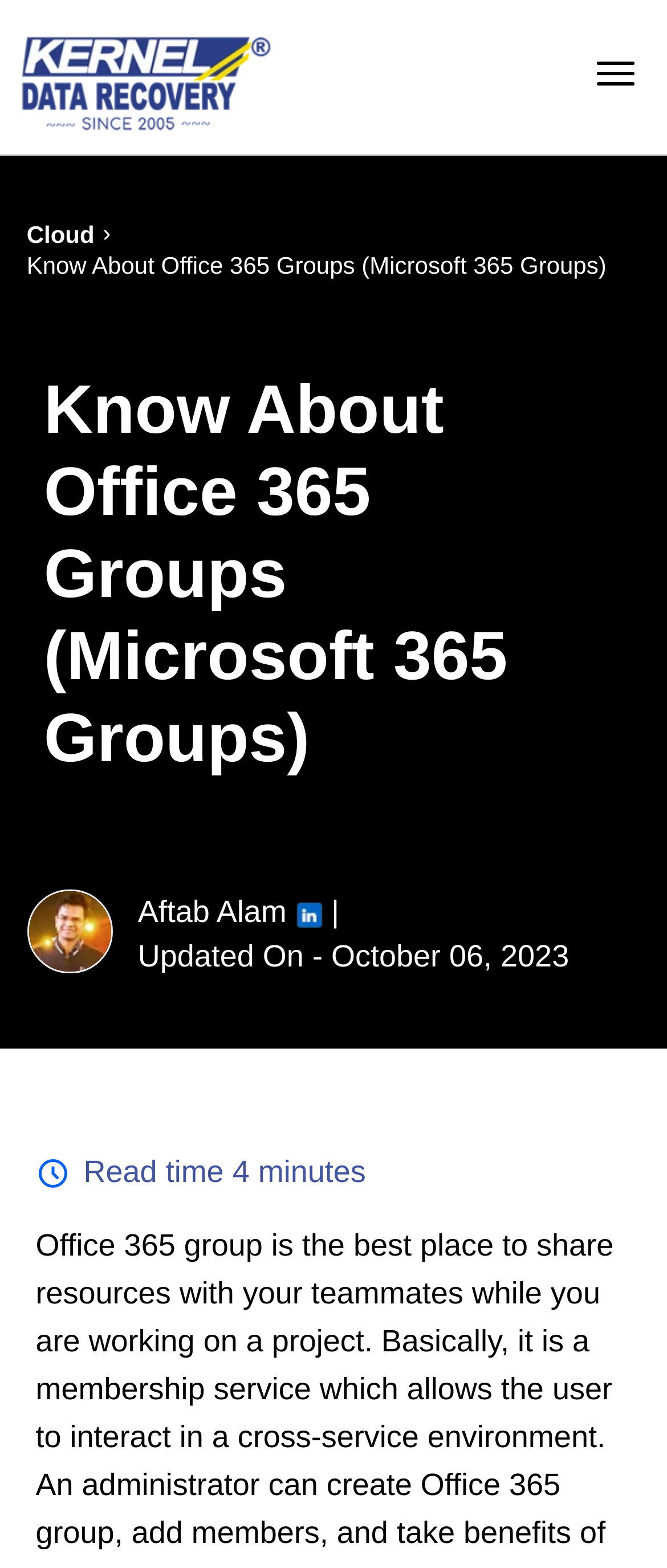What is the date the article was updated?
Look at the image and answer the question using a single word or phrase.

October 06, 2023